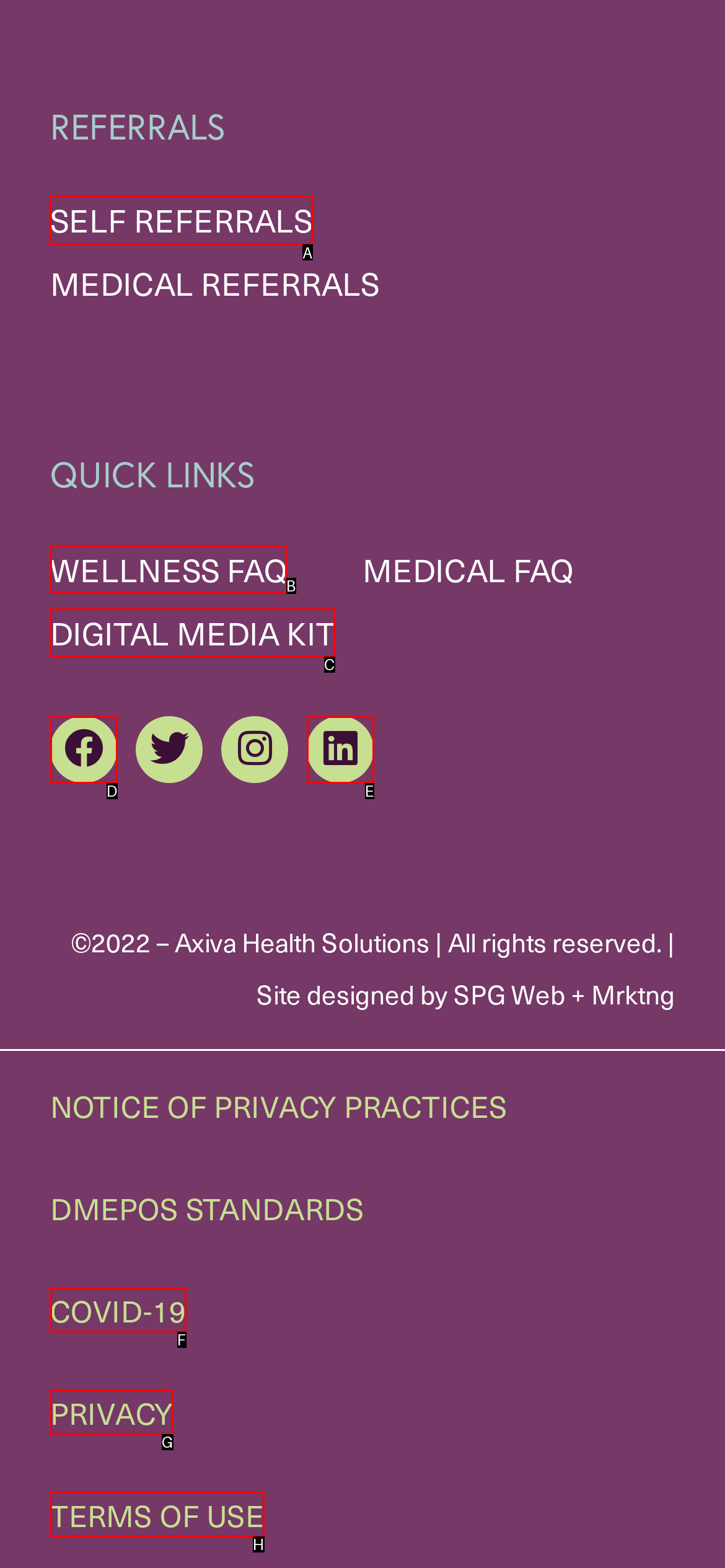Identify the correct UI element to click on to achieve the following task: Click on SELF REFERRALS Respond with the corresponding letter from the given choices.

A